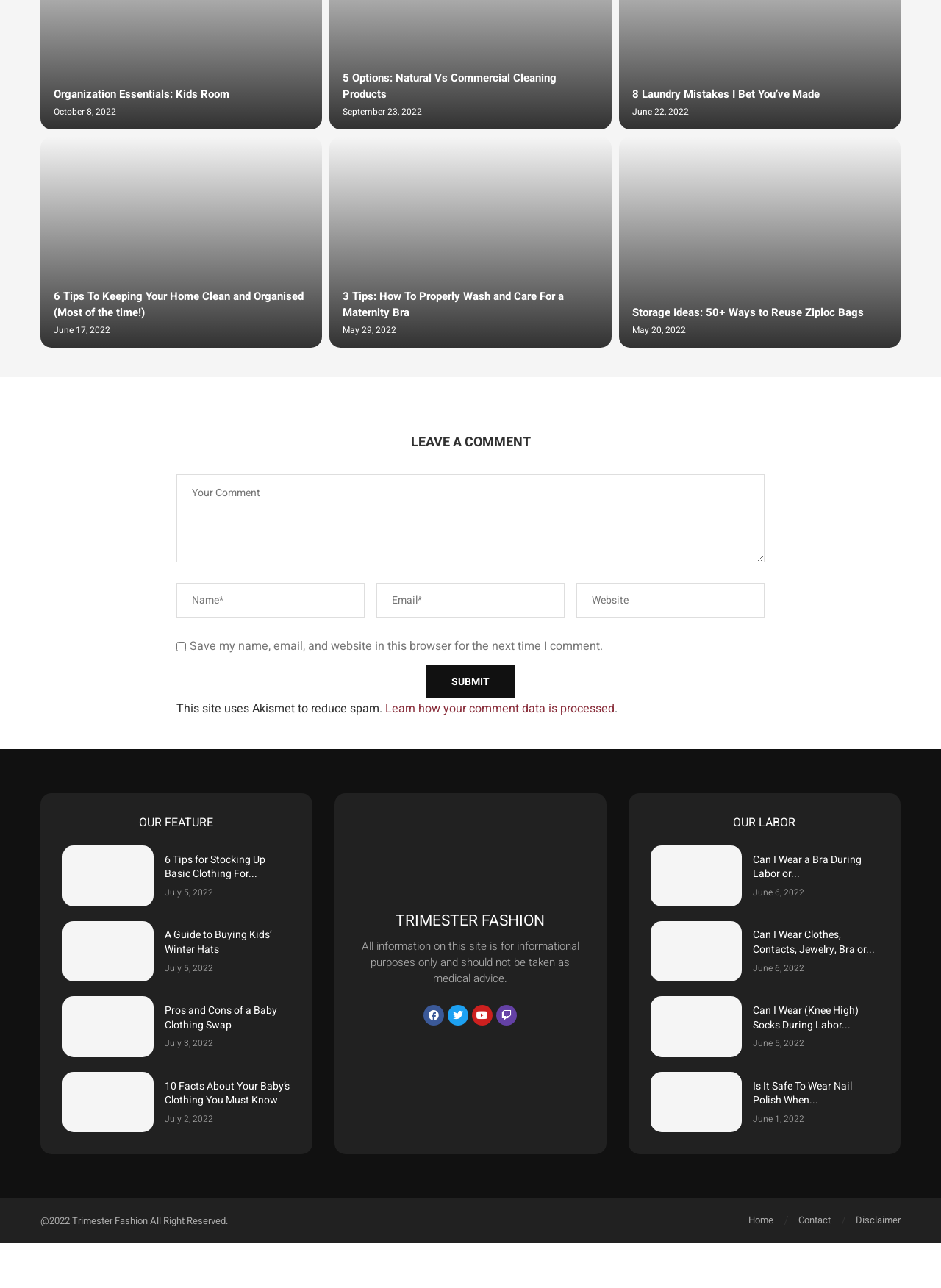Determine the bounding box coordinates of the region I should click to achieve the following instruction: "Submit your comment". Ensure the bounding box coordinates are four float numbers between 0 and 1, i.e., [left, top, right, bottom].

[0.453, 0.517, 0.547, 0.542]